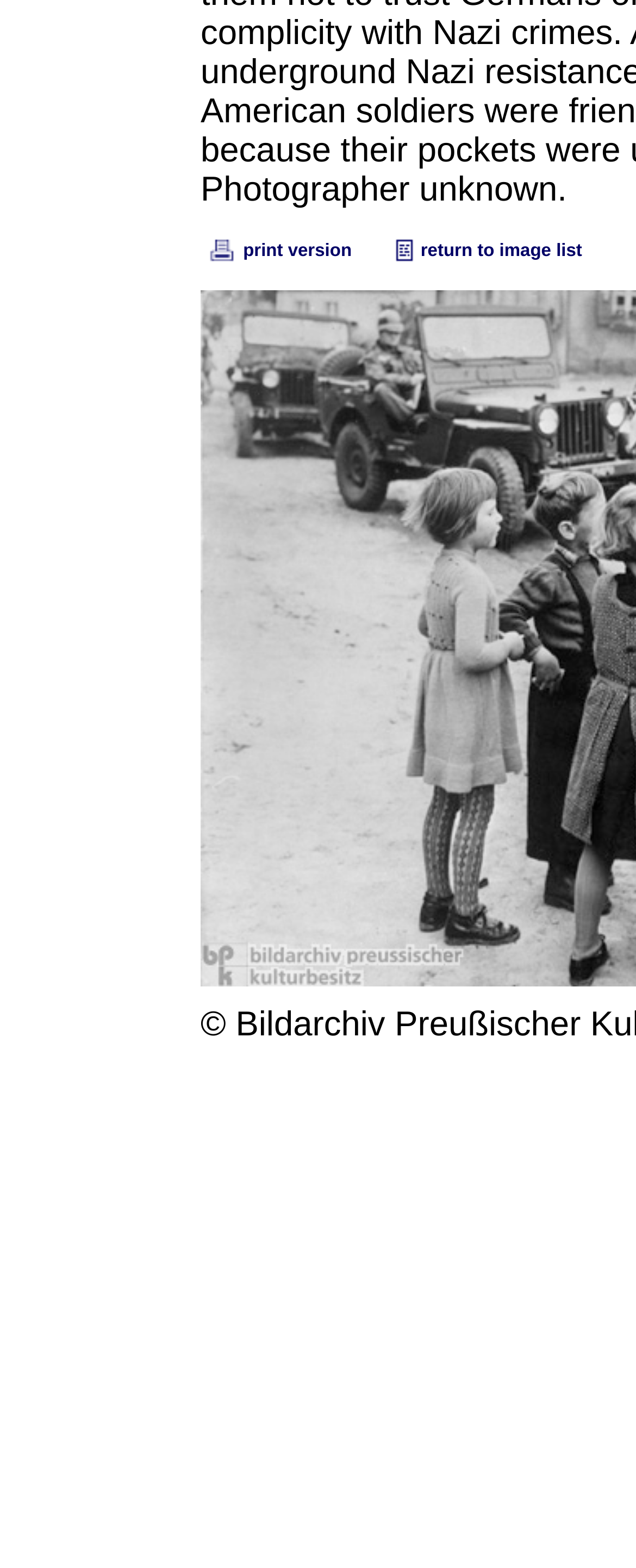Provide the bounding box coordinates of the HTML element described by the text: "print version".

[0.323, 0.154, 0.553, 0.166]